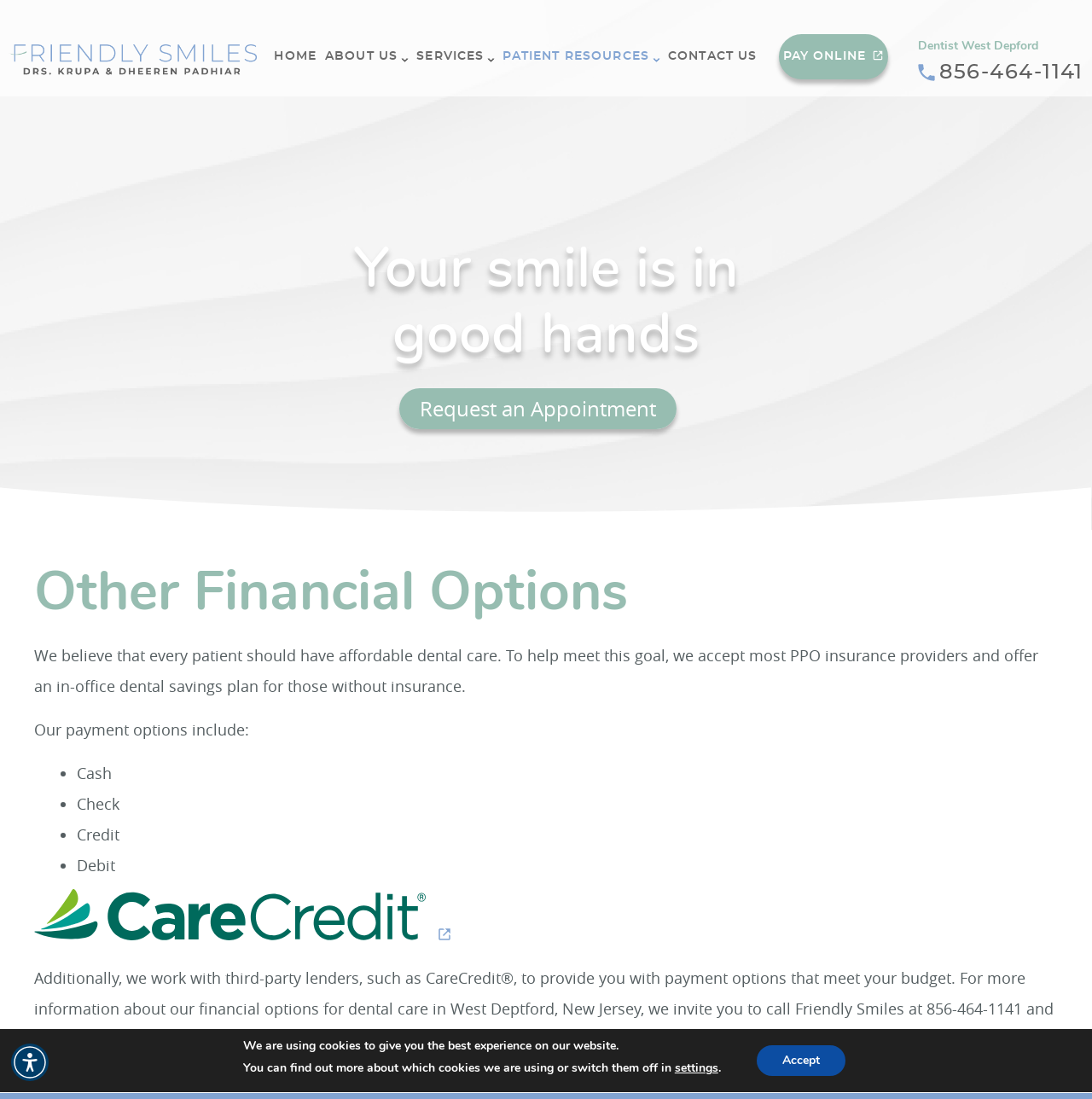Answer with a single word or phrase: 
What is the phone number of the dentist office?

856-464-1141